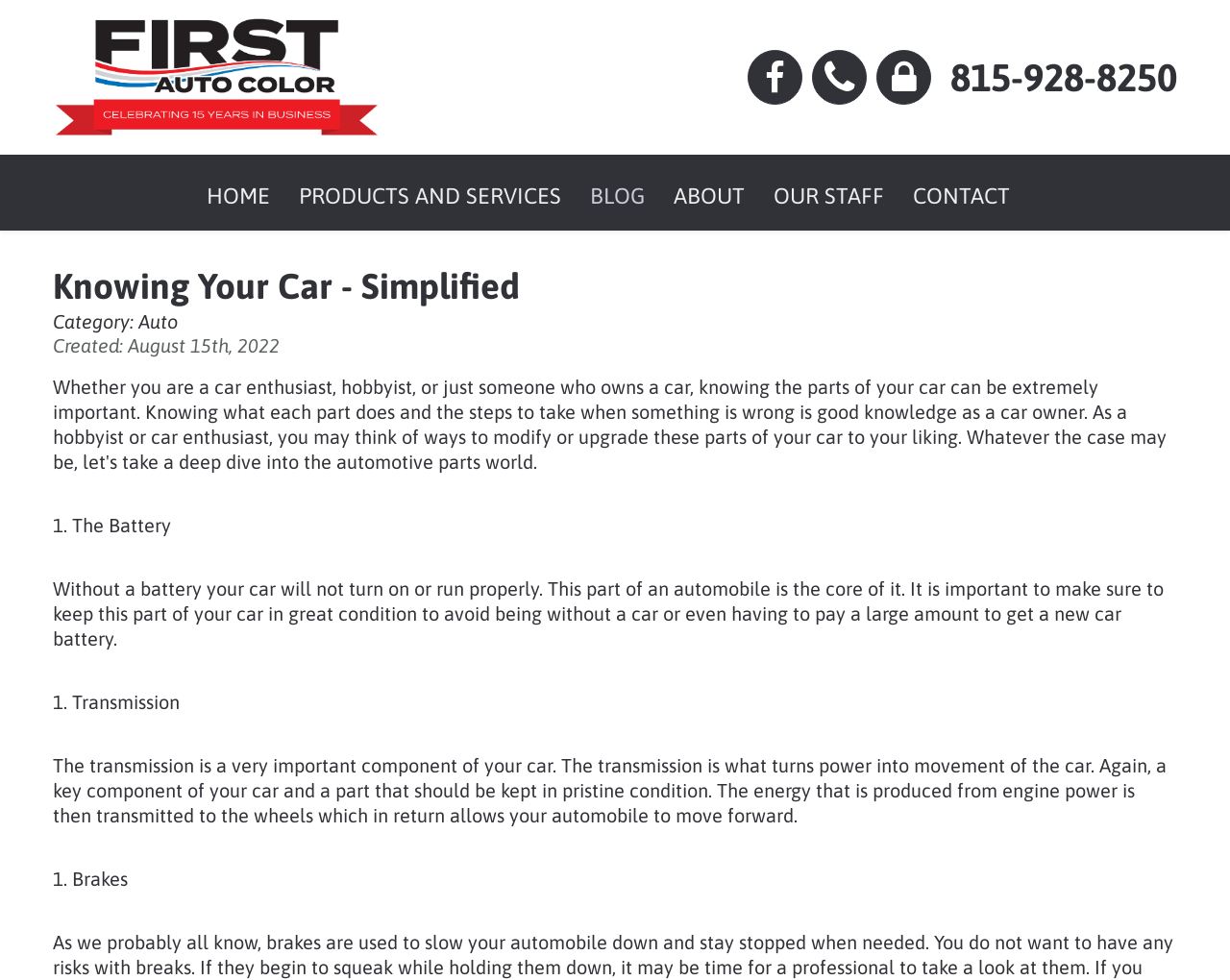Calculate the bounding box coordinates for the UI element based on the following description: "Products and Services". Ensure the coordinates are four float numbers between 0 and 1, i.e., [left, top, right, bottom].

[0.231, 0.158, 0.468, 0.235]